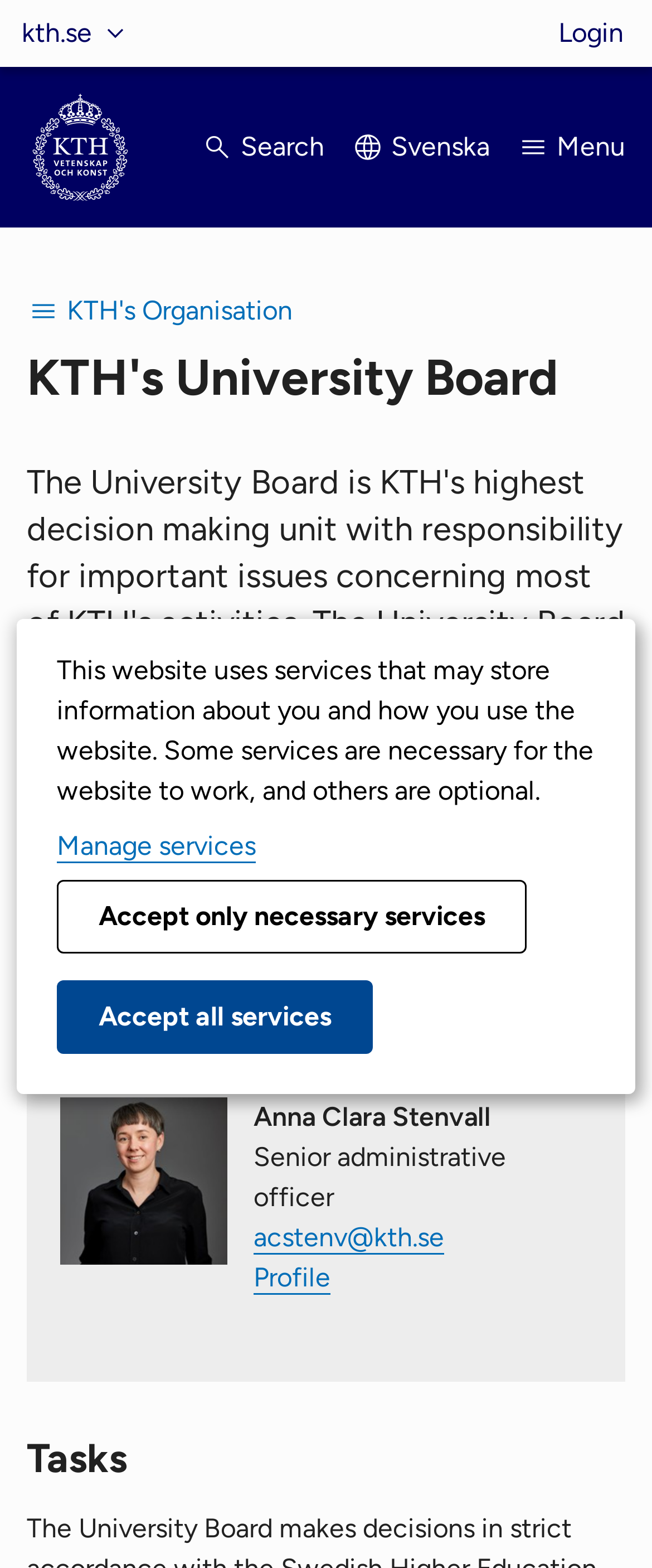Who is the president of the University Board?
Using the details shown in the screenshot, provide a comprehensive answer to the question.

I looked at the webpage and found that it mentions the chair, vice chair, and president of the University Board in the meta description, but it does not specify who the president is. Therefore, I cannot provide a specific answer.